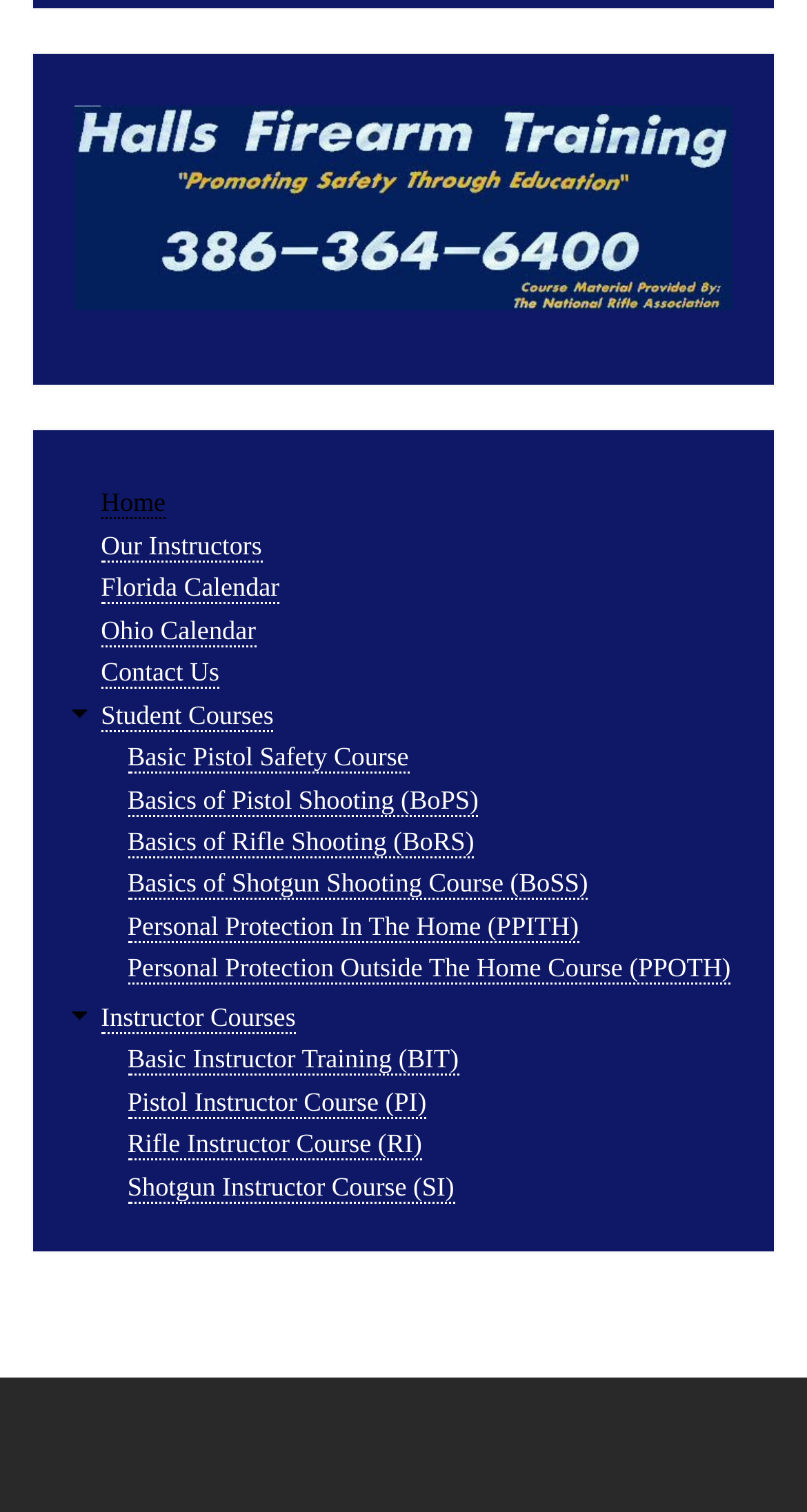Use a single word or phrase to respond to the question:
How many main navigation links are there?

8